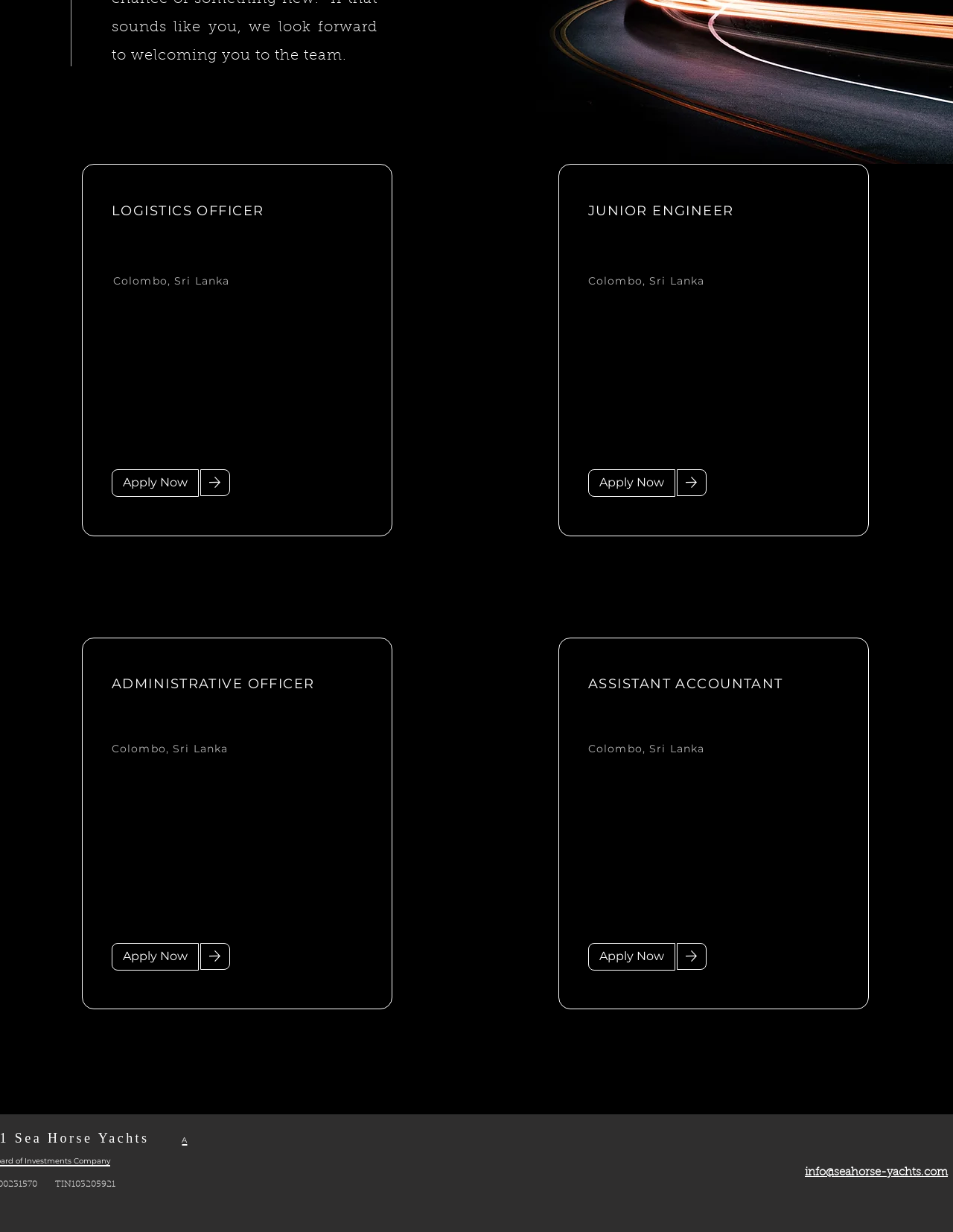What is the email address at the bottom of the webpage?
From the image, respond using a single word or phrase.

info@seahorse-yachts.com